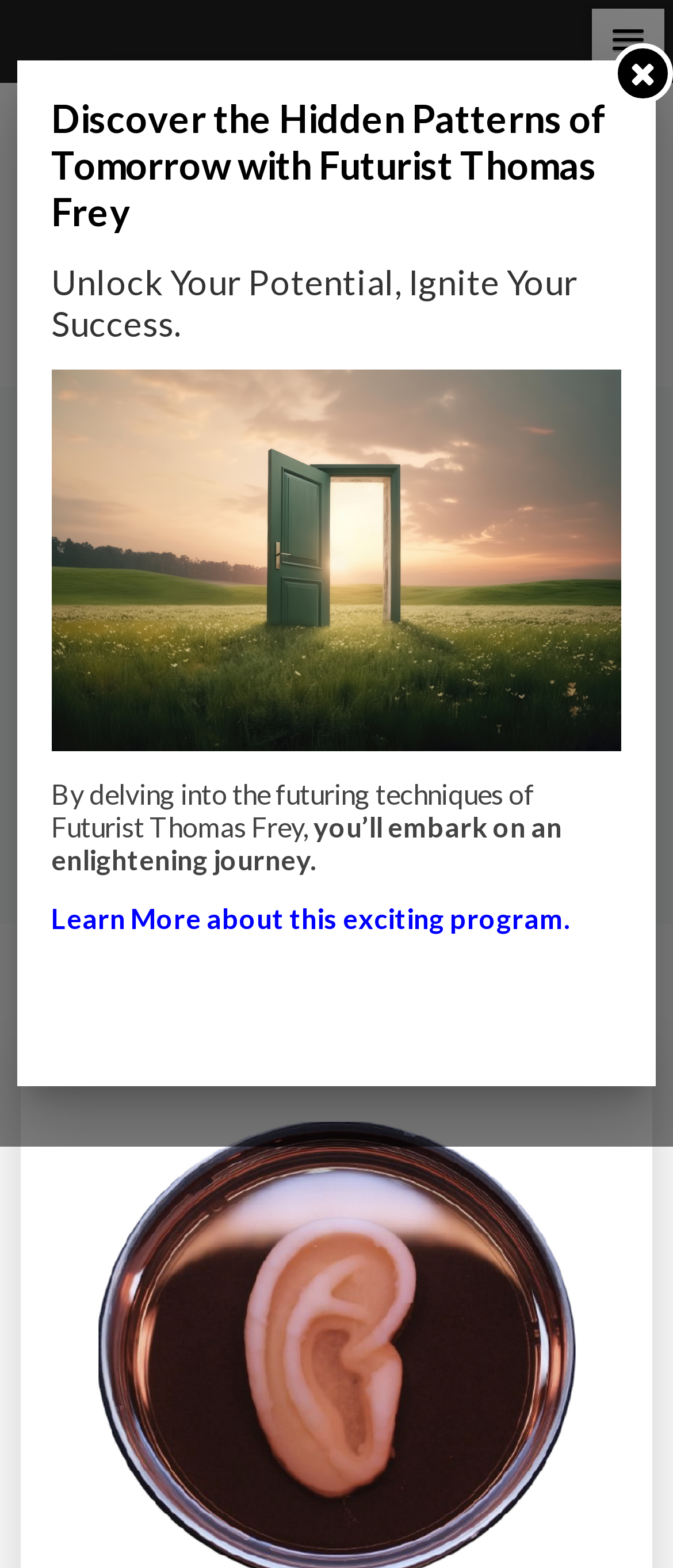What is the name of the lab?
Using the screenshot, give a one-word or short phrase answer.

Impact Lab